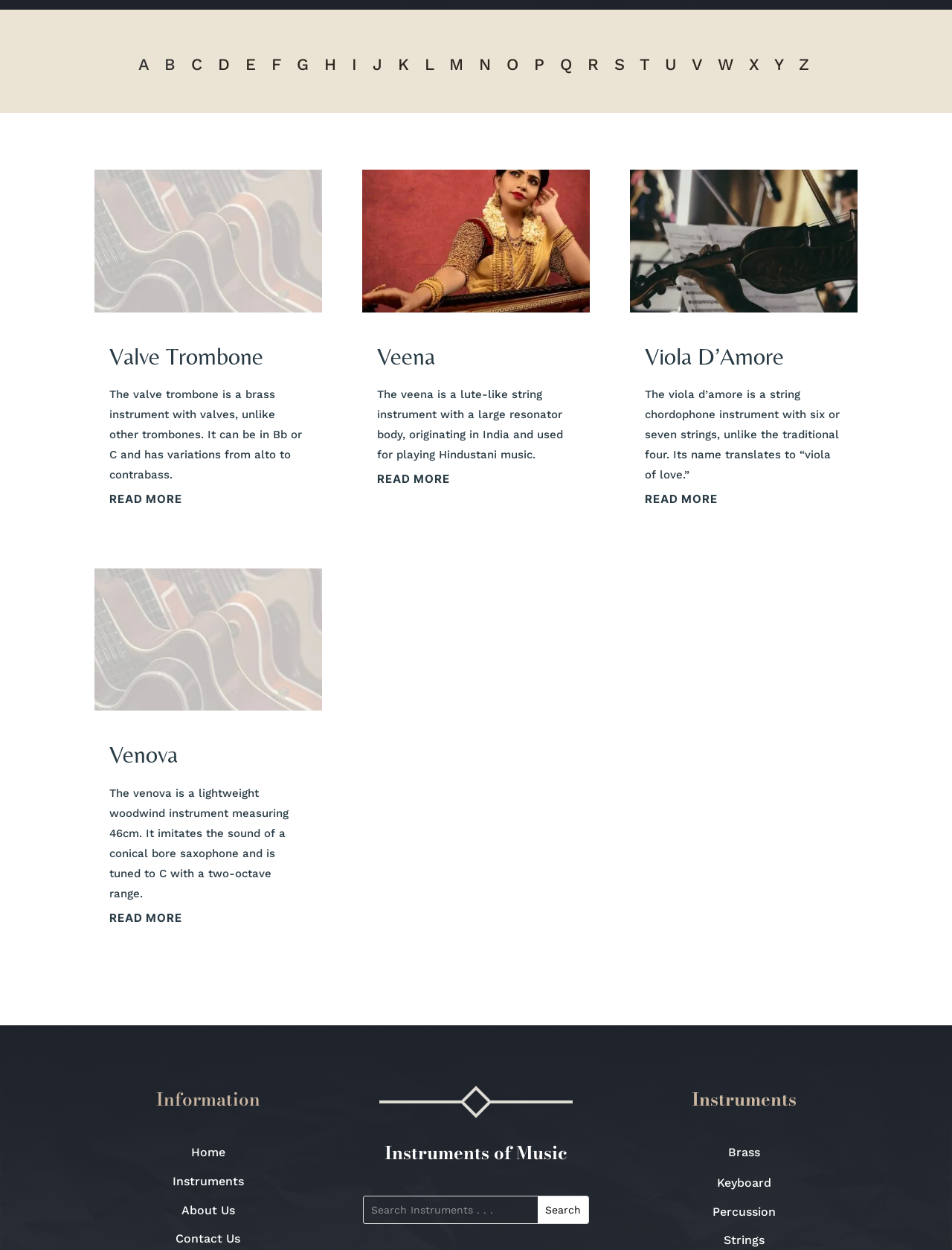Identify the bounding box coordinates for the UI element described as follows: U. Use the format (top-left x, top-left y, bottom-right x, bottom-right y) and ensure all values are floating point numbers between 0 and 1.

[0.698, 0.044, 0.716, 0.059]